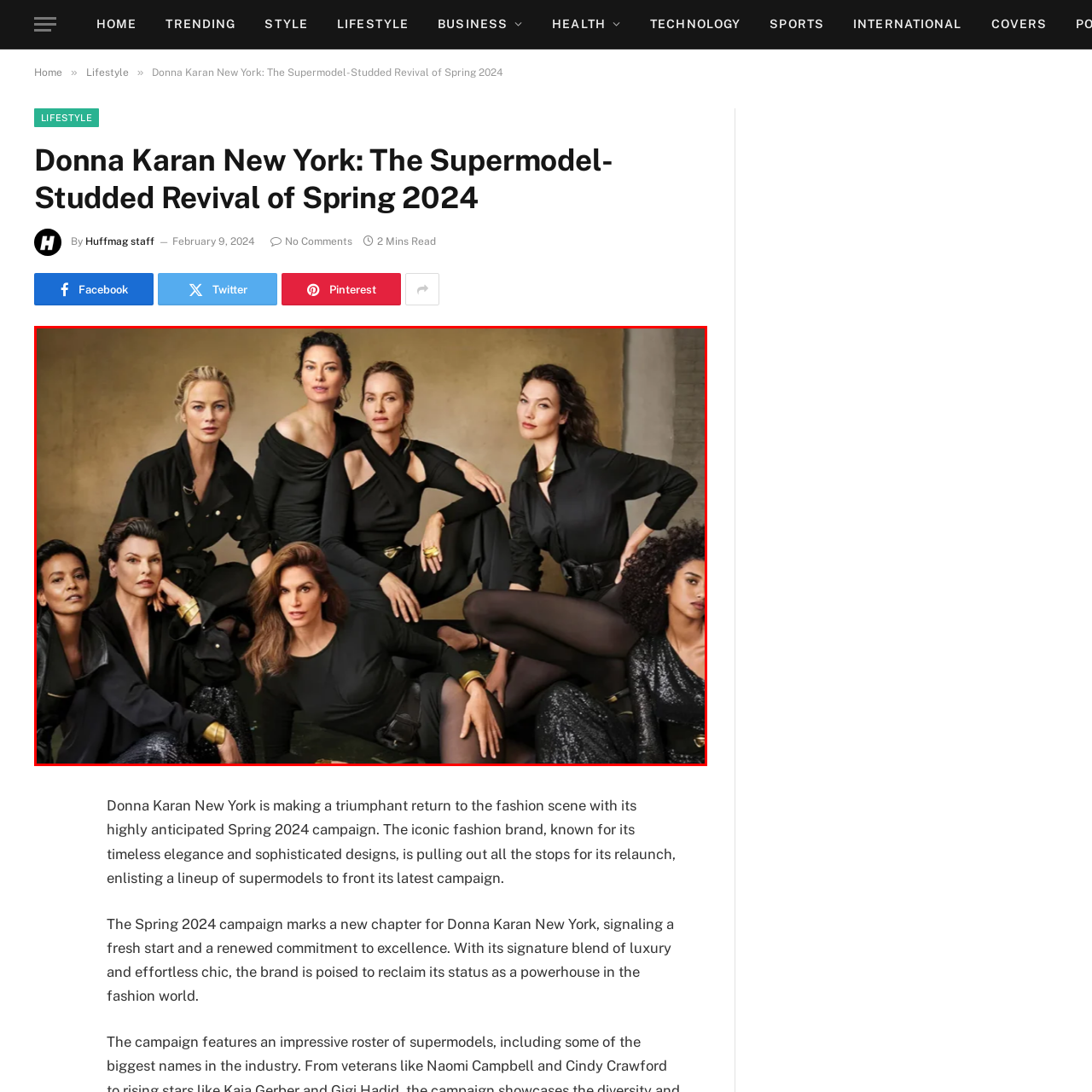Check the image highlighted by the red rectangle and provide a single word or phrase for the question:
What is the brand's goal with this campaign?

Revitalize its image